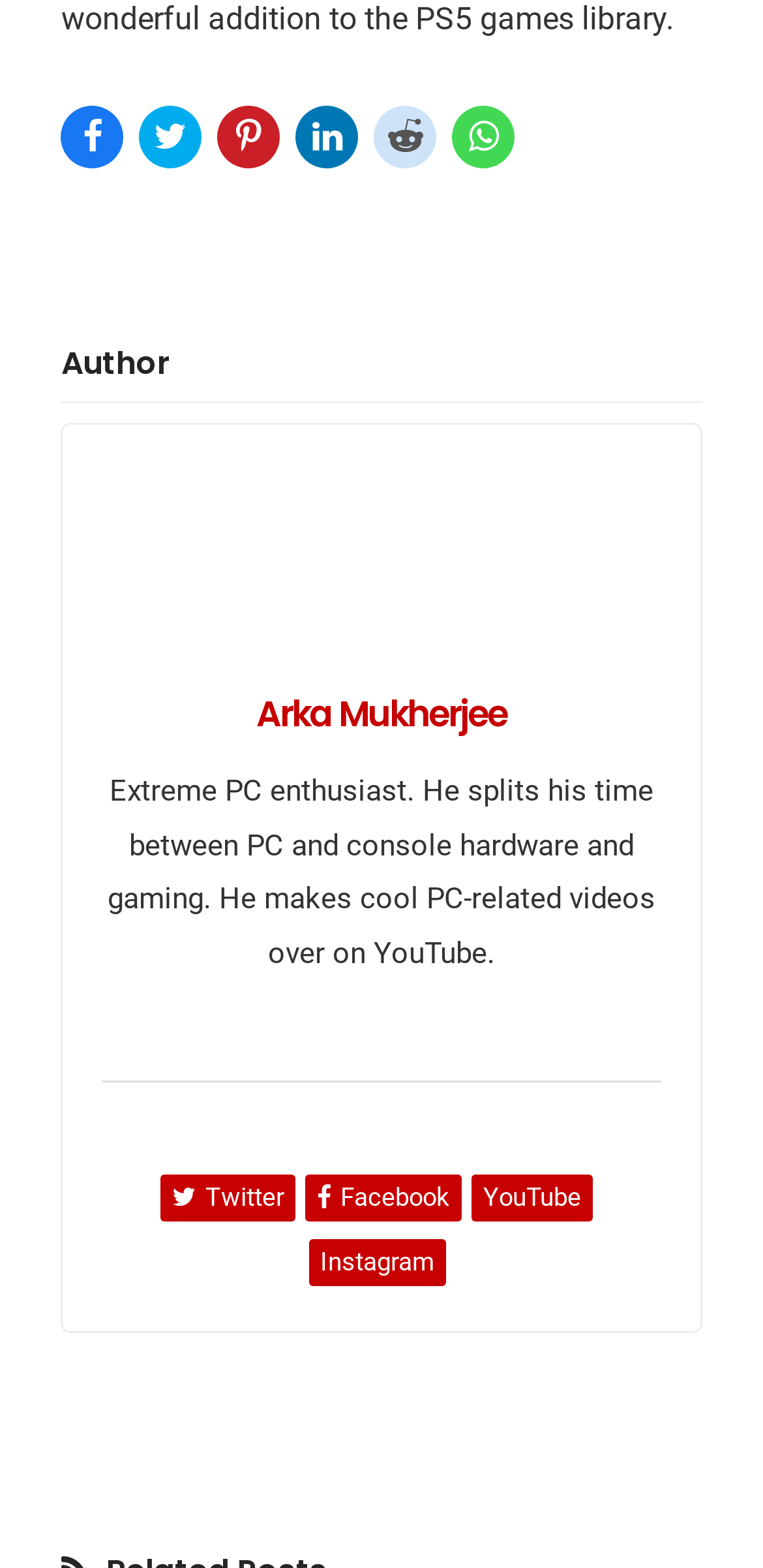Give a short answer using one word or phrase for the question:
What is the author's YouTube activity?

Makes cool PC-related videos